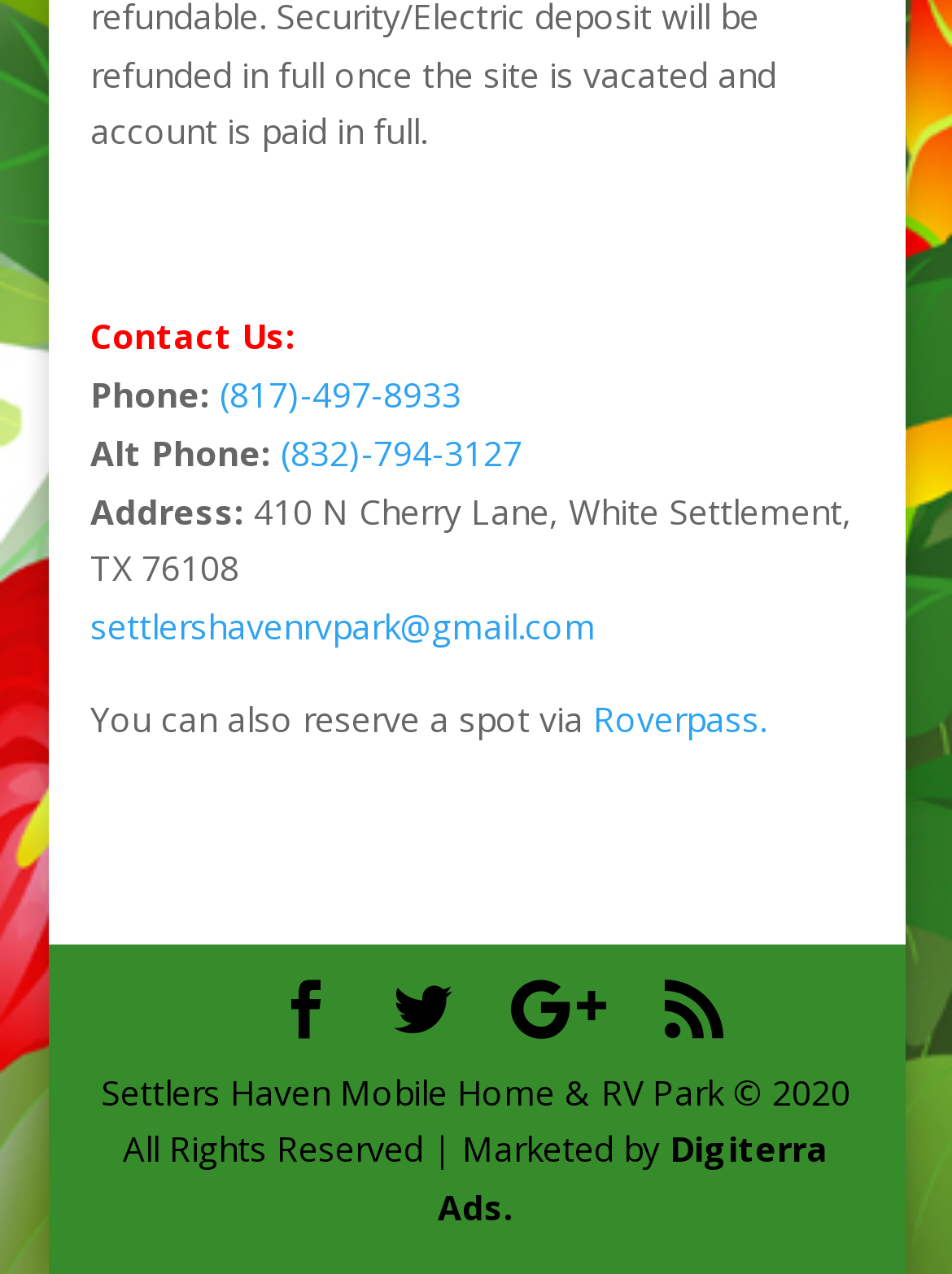Please determine the bounding box coordinates of the element's region to click for the following instruction: "View Digiterra Ads website".

[0.46, 0.884, 0.87, 0.966]